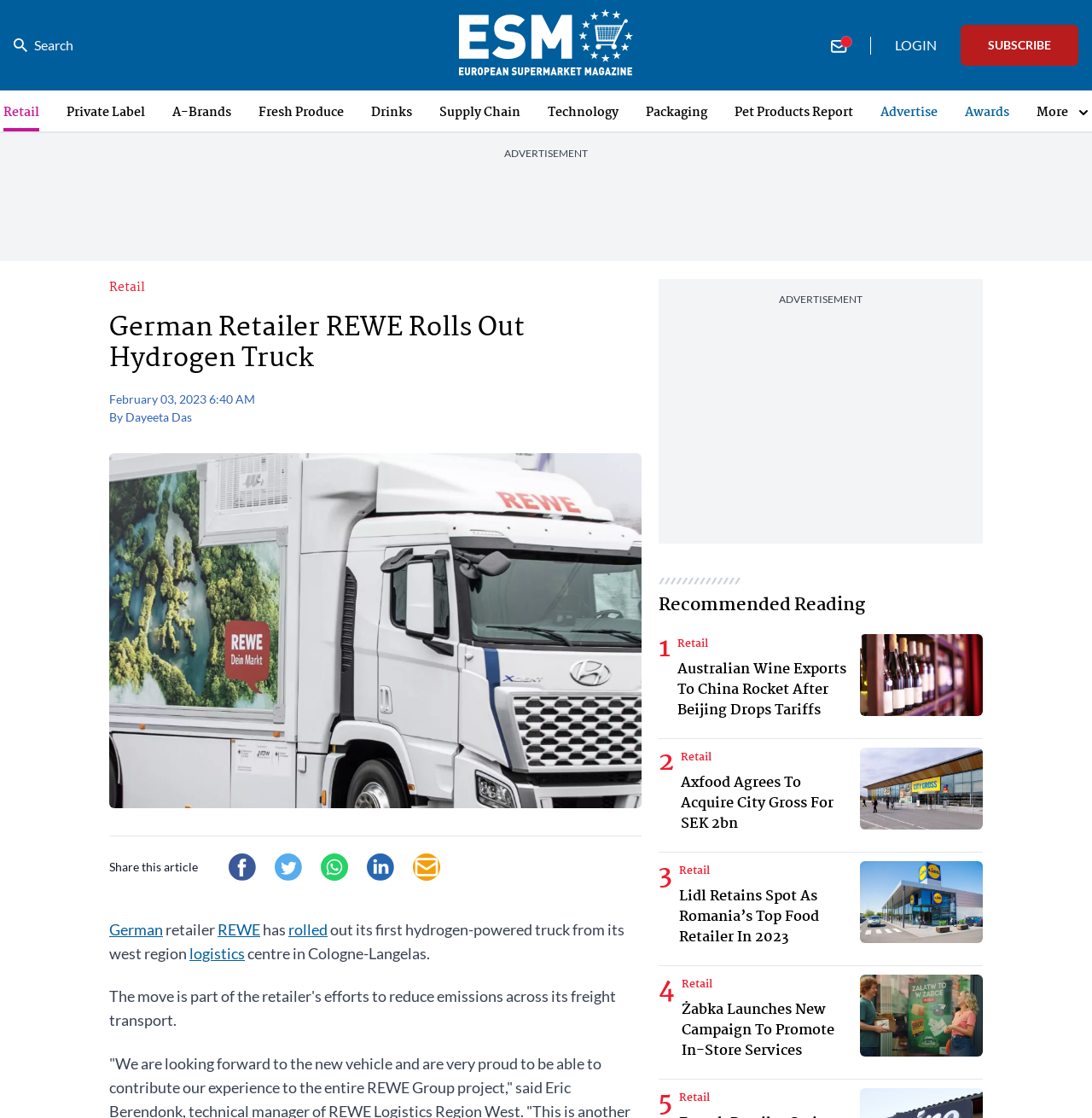Based on the element description Retail, identify the bounding box coordinates for the UI element. The coordinates should be in the format (top-left x, top-left y, bottom-right x, bottom-right y) and within the 0 to 1 range.

[0.1, 0.25, 0.133, 0.265]